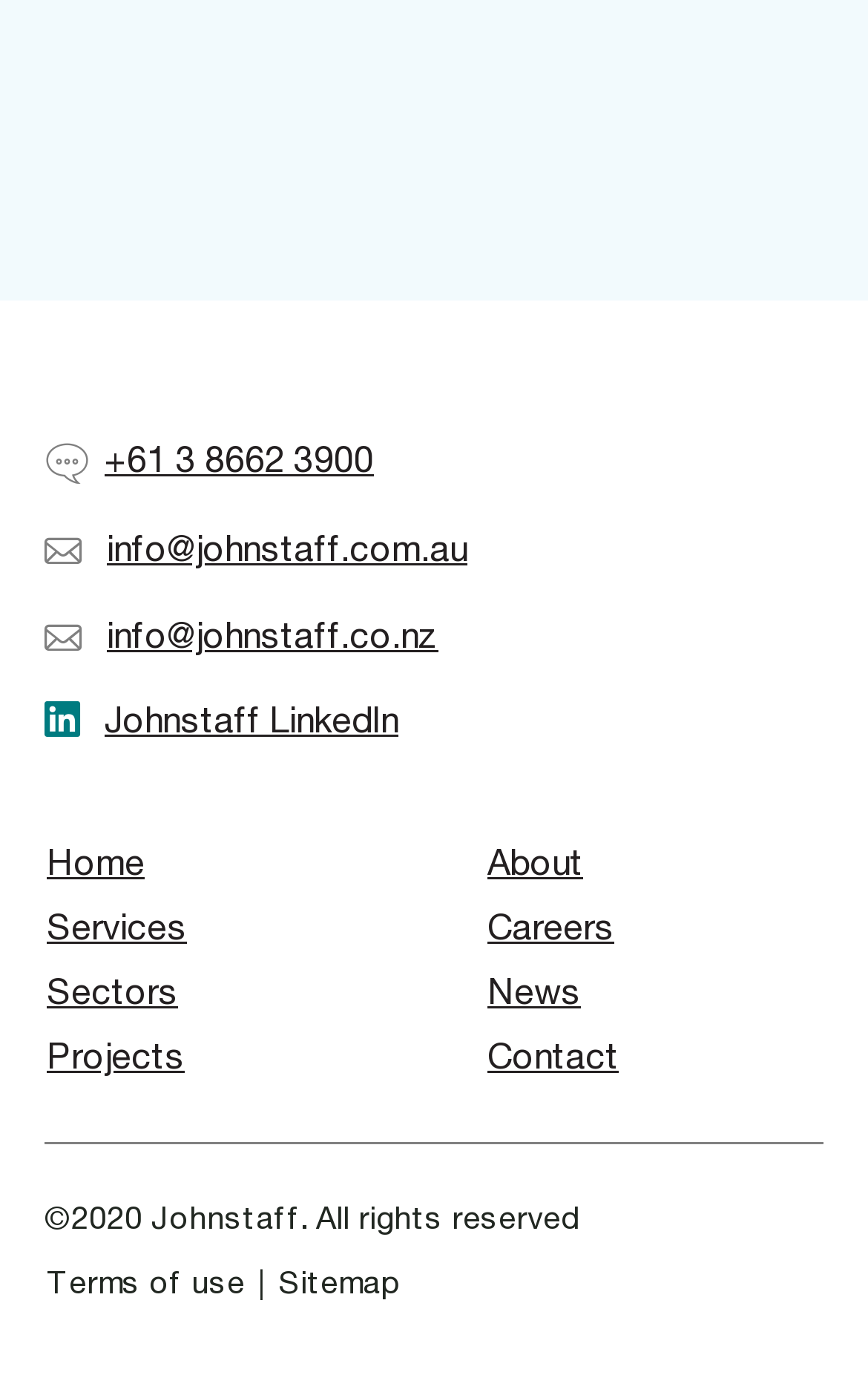Determine the bounding box coordinates of the UI element described below. Use the format (top-left x, top-left y, bottom-right x, bottom-right y) with floating point numbers between 0 and 1: Terms of use

[0.051, 0.907, 0.285, 0.932]